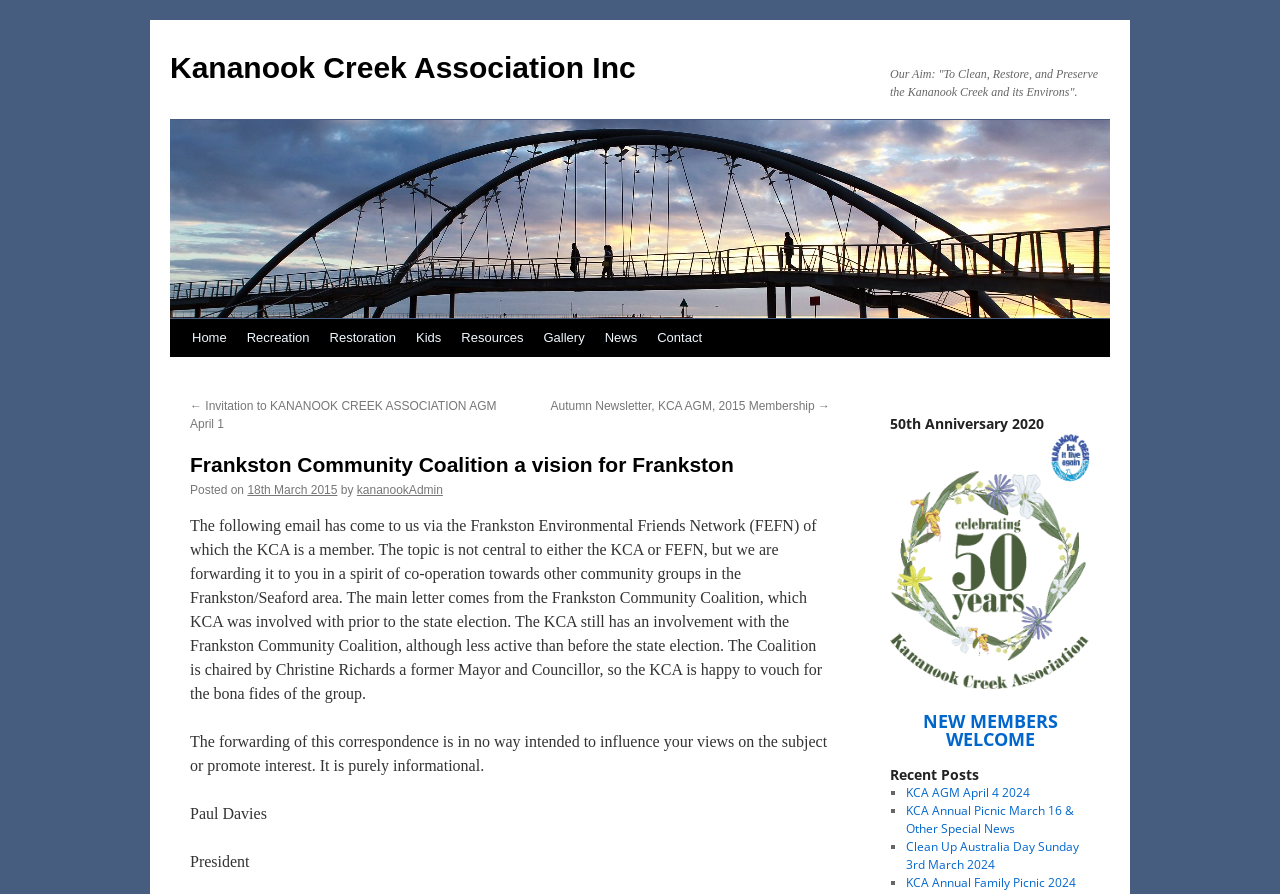Point out the bounding box coordinates of the section to click in order to follow this instruction: "View the '50th Anniversary 2020' image".

[0.695, 0.484, 0.852, 0.771]